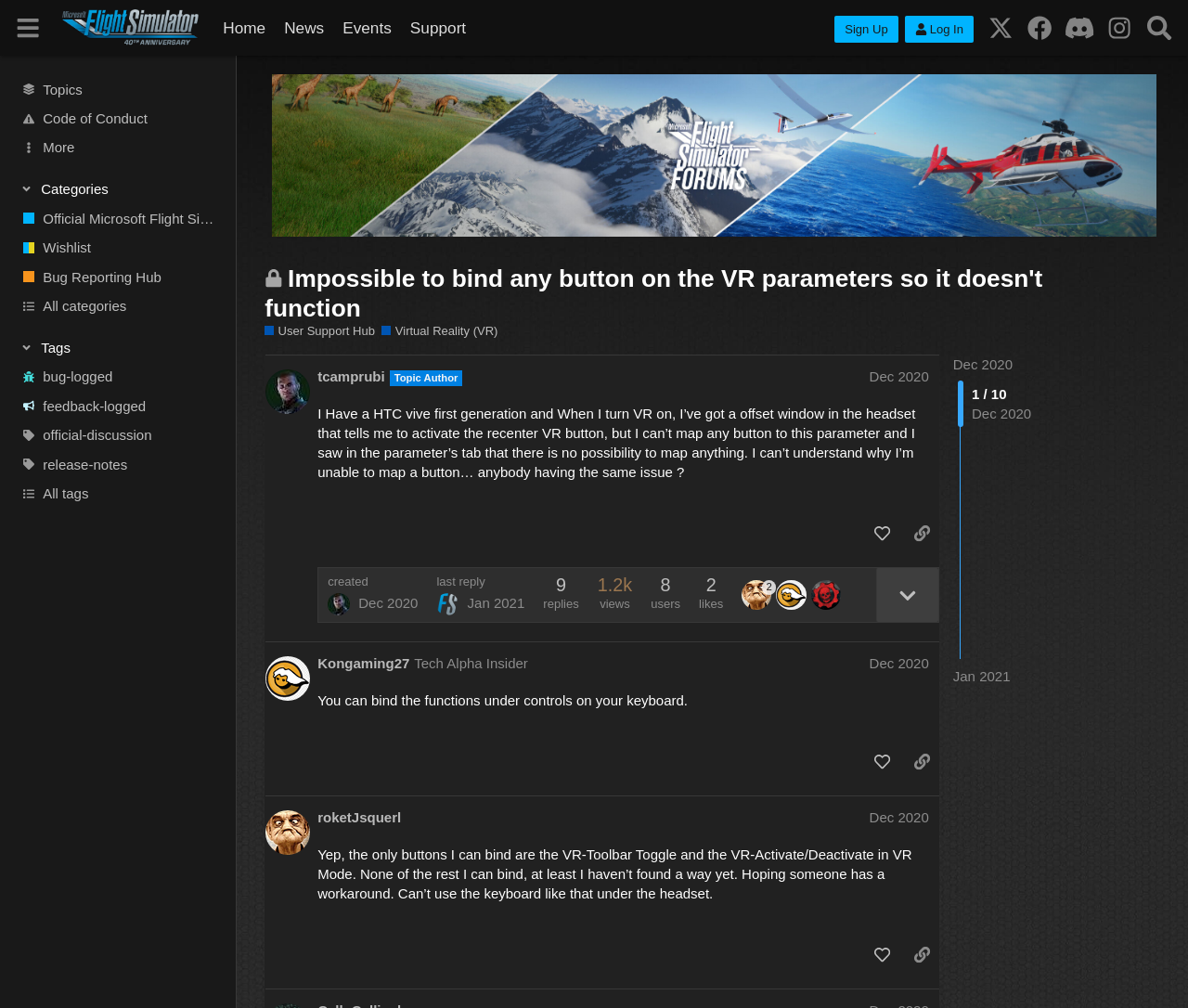How many replies are there in this topic?
Please give a well-detailed answer to the question.

I counted the number of replies by looking at the text '1 / 10' which suggests that there is only one reply in this topic.